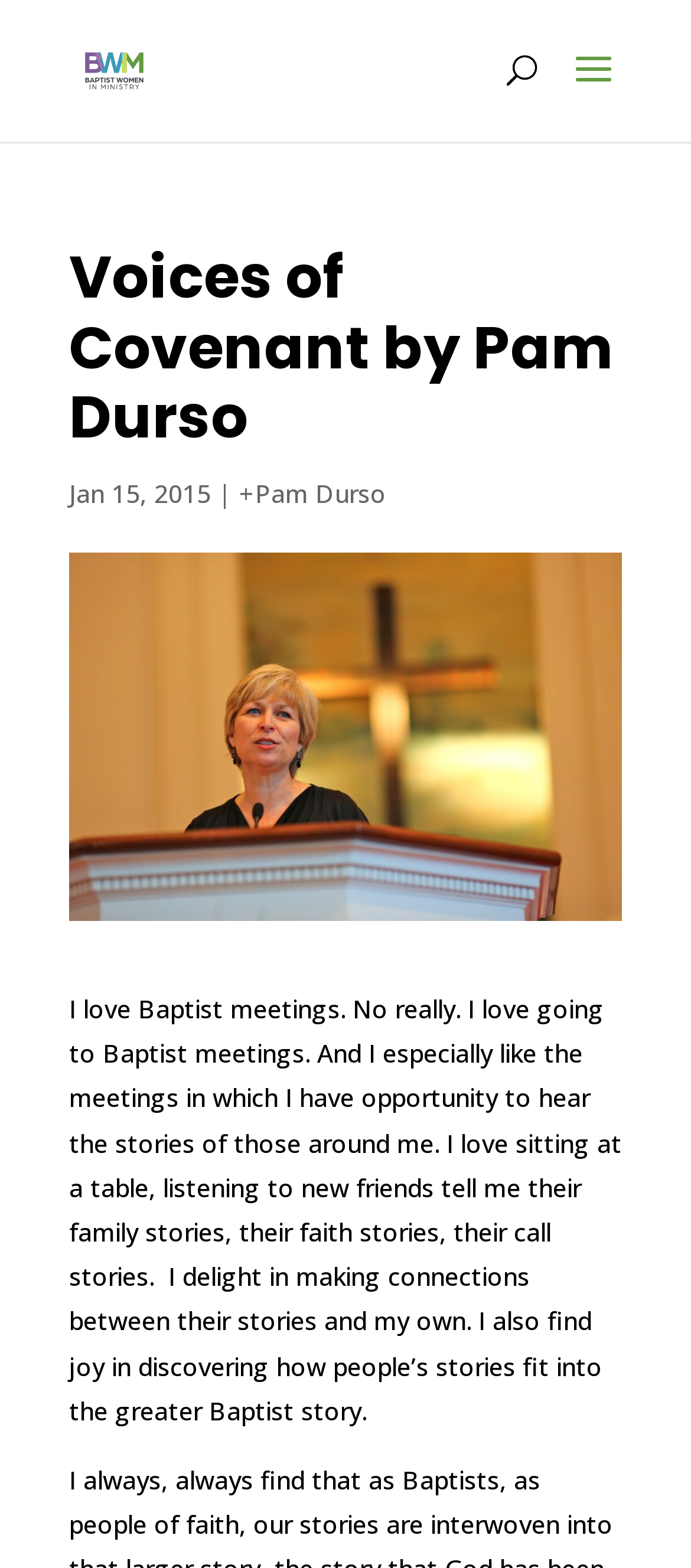Please determine the bounding box coordinates for the UI element described here. Use the format (top-left x, top-left y, bottom-right x, bottom-right y) with values bounded between 0 and 1: +Pam Durso

[0.346, 0.304, 0.559, 0.325]